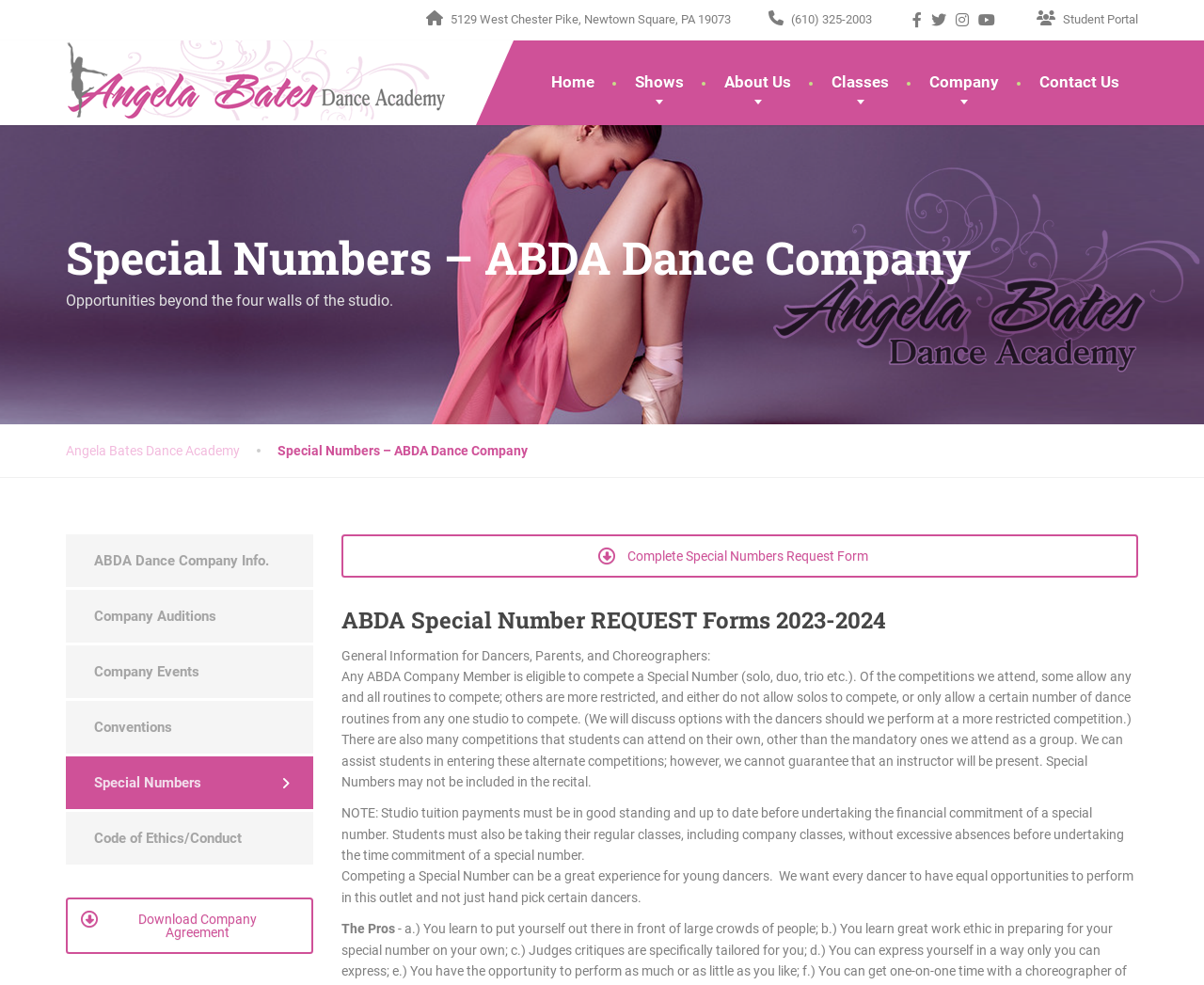Please determine the bounding box of the UI element that matches this description: ABDA Dance Company Info.. The coordinates should be given as (top-left x, top-left y, bottom-right x, bottom-right y), with all values between 0 and 1.

[0.055, 0.543, 0.26, 0.596]